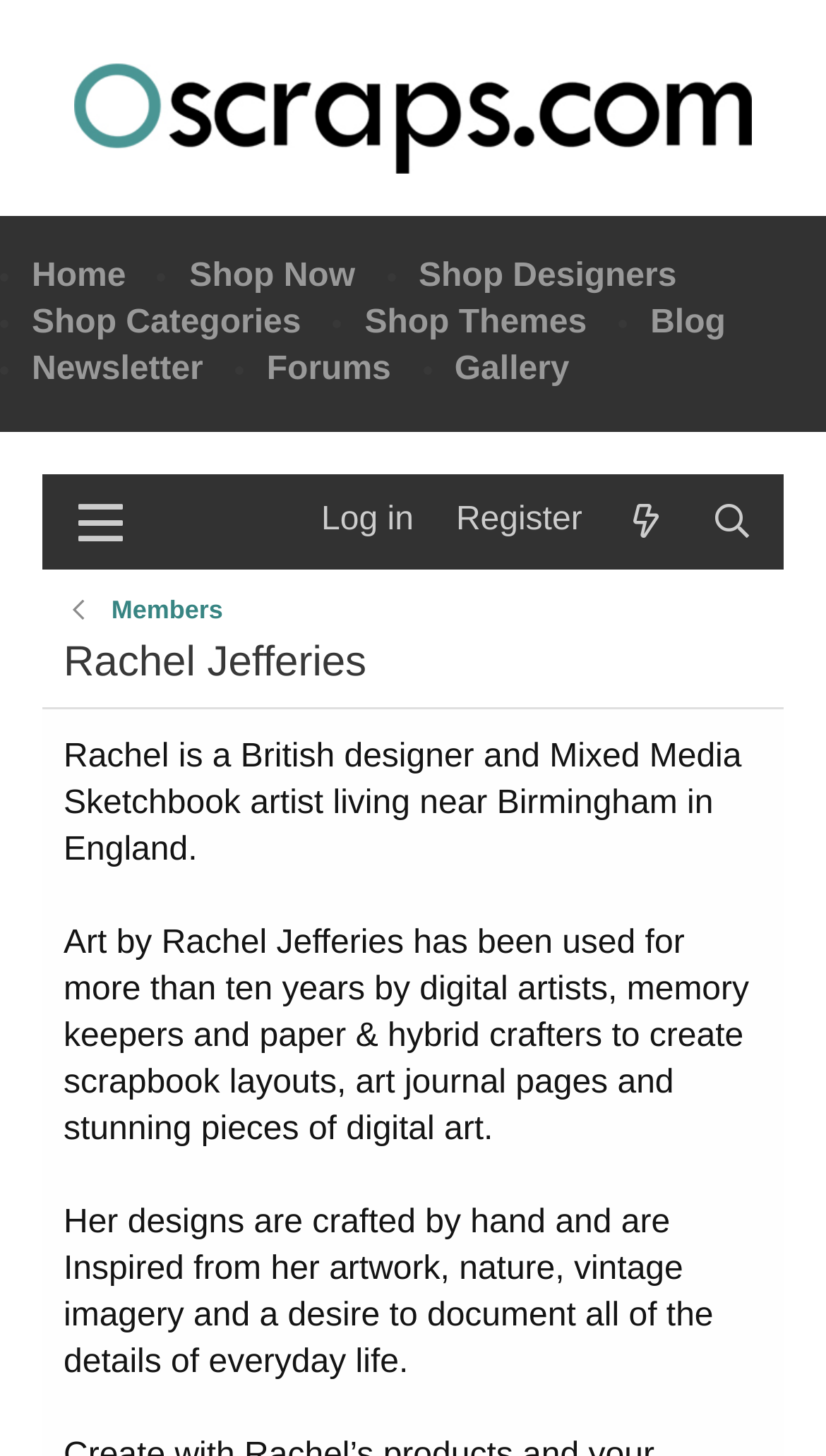Provide an in-depth caption for the contents of the webpage.

The webpage is about Rachel Jefferies, a British designer and Mixed Media Sketchbook artist. At the top, there is a heading "Oscraps" which is also a link. Below it, there is a navigation menu with links to "Home", "Shop Now", "Shop Designers", "Shop Categories", "Shop Themes", "Blog", "Newsletter", "Forums", and "Gallery". These links are separated by list markers.

On the right side of the navigation menu, there is a button and a link to "Oscraps Digital Scrapbooking and Artist Community" which also contains an image. Below it, there are links to "Log in", "Register", "What's new", and "Search".

Further down, there is a heading "Rachel Jefferies" followed by three paragraphs of text describing Rachel's background and design style. The text is positioned on the left side of the page, taking up most of the width.

There is also a link to "Members" on the left side of the page, below the navigation menu.